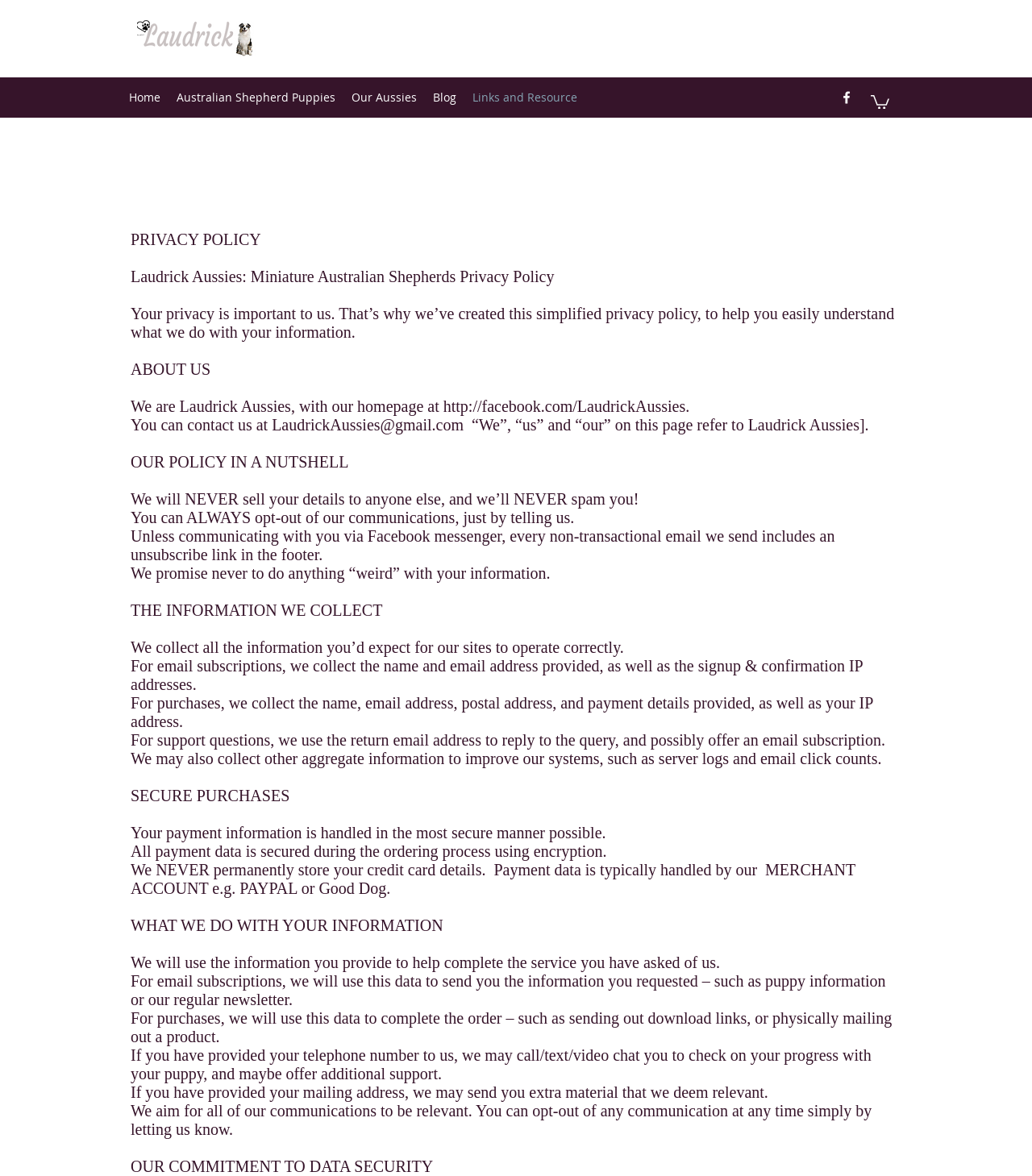Provide a one-word or short-phrase answer to the question:
What is the purpose of the website?

Miniature Australian Shepherds